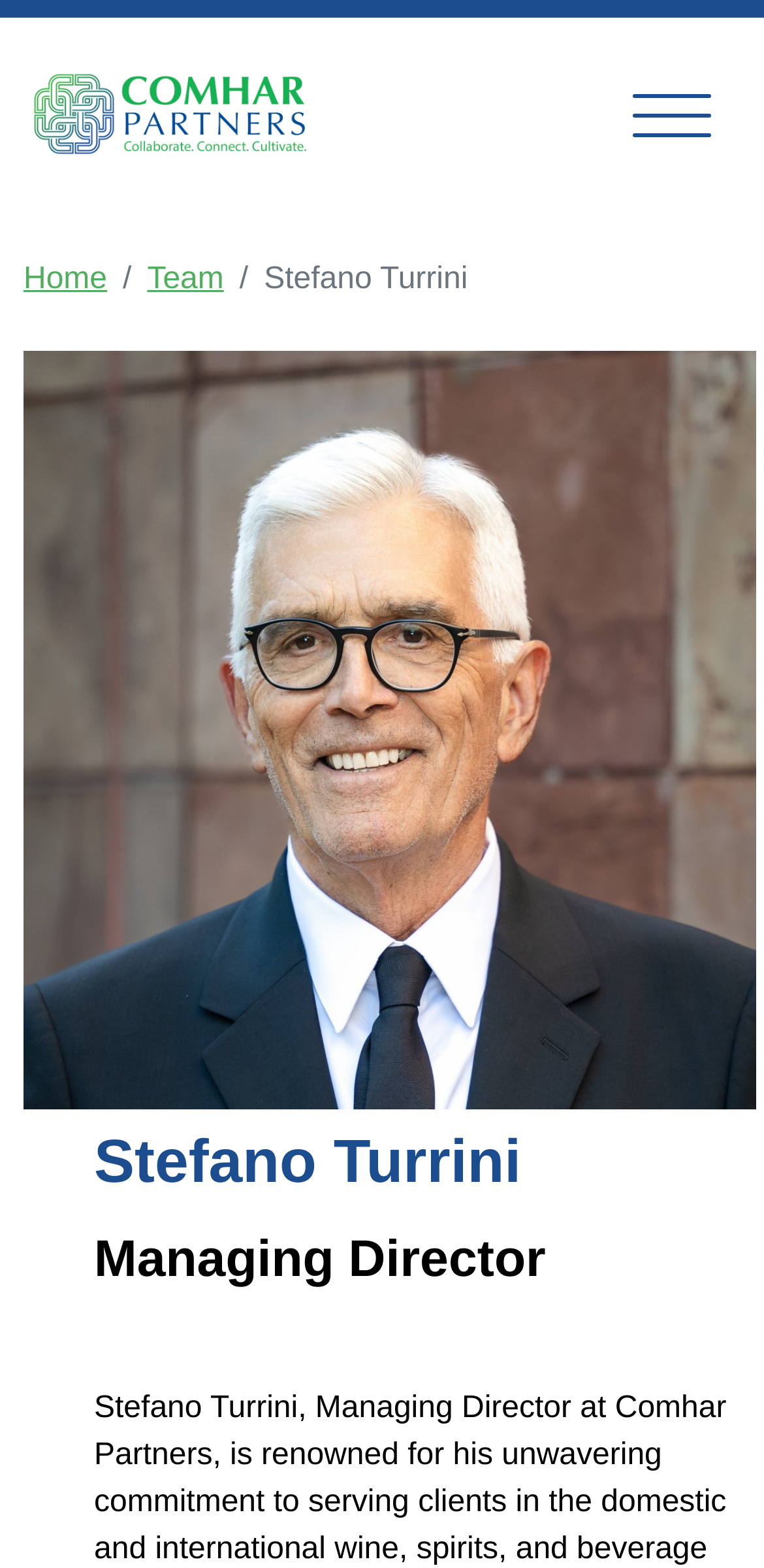What is Stefano Turrini's position?
Using the visual information from the image, give a one-word or short-phrase answer.

Managing Director